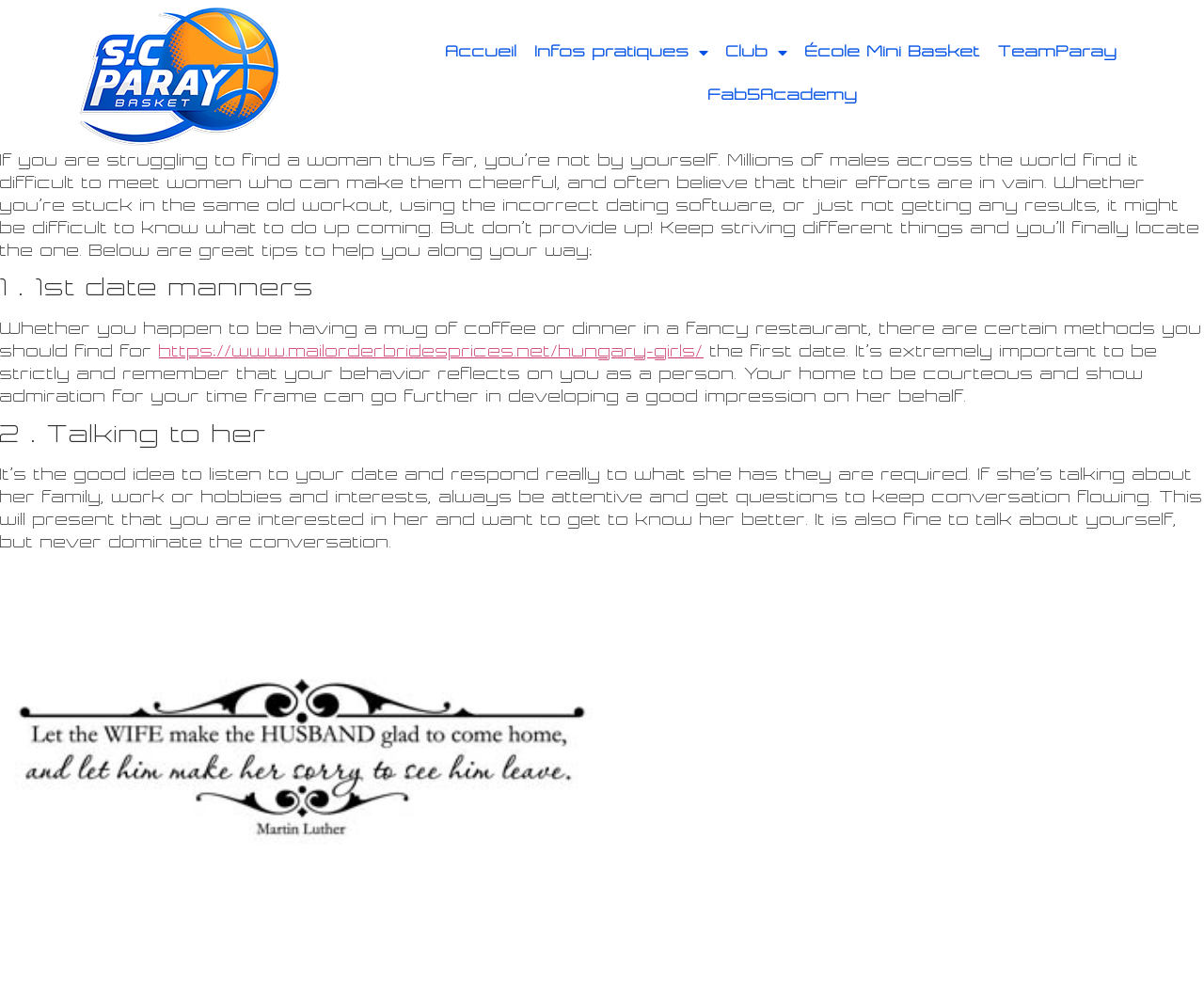Generate a thorough explanation of the webpage's elements.

The webpage appears to be a blog post or article providing dating tips for men. At the top, there is a navigation menu with five links: "Accueil", "Infos pratiques", "Club", "École Mini Basket", and "TeamParay". Below the navigation menu, there is a prominent link to "Fab5Academy".

The main content of the webpage is divided into sections, each with a heading and descriptive text. The first section has a heading "1. 1st date manners" and provides advice on how to behave on a first date, including being courteous and showing appreciation for the date's time. There is also a link to an external website, "https://www.mailorderbridesprices.net/hungary-girls/", which appears to be related to the topic of dating.

The second section has a heading "2. Talking to her" and offers tips on how to engage in conversation with a date, including listening actively and responding thoughtfully. The text is written in a conversational tone and provides practical advice for men looking to improve their dating experiences.

Overall, the webpage appears to be a helpful resource for men seeking to improve their dating lives, with a focus on providing practical tips and advice.